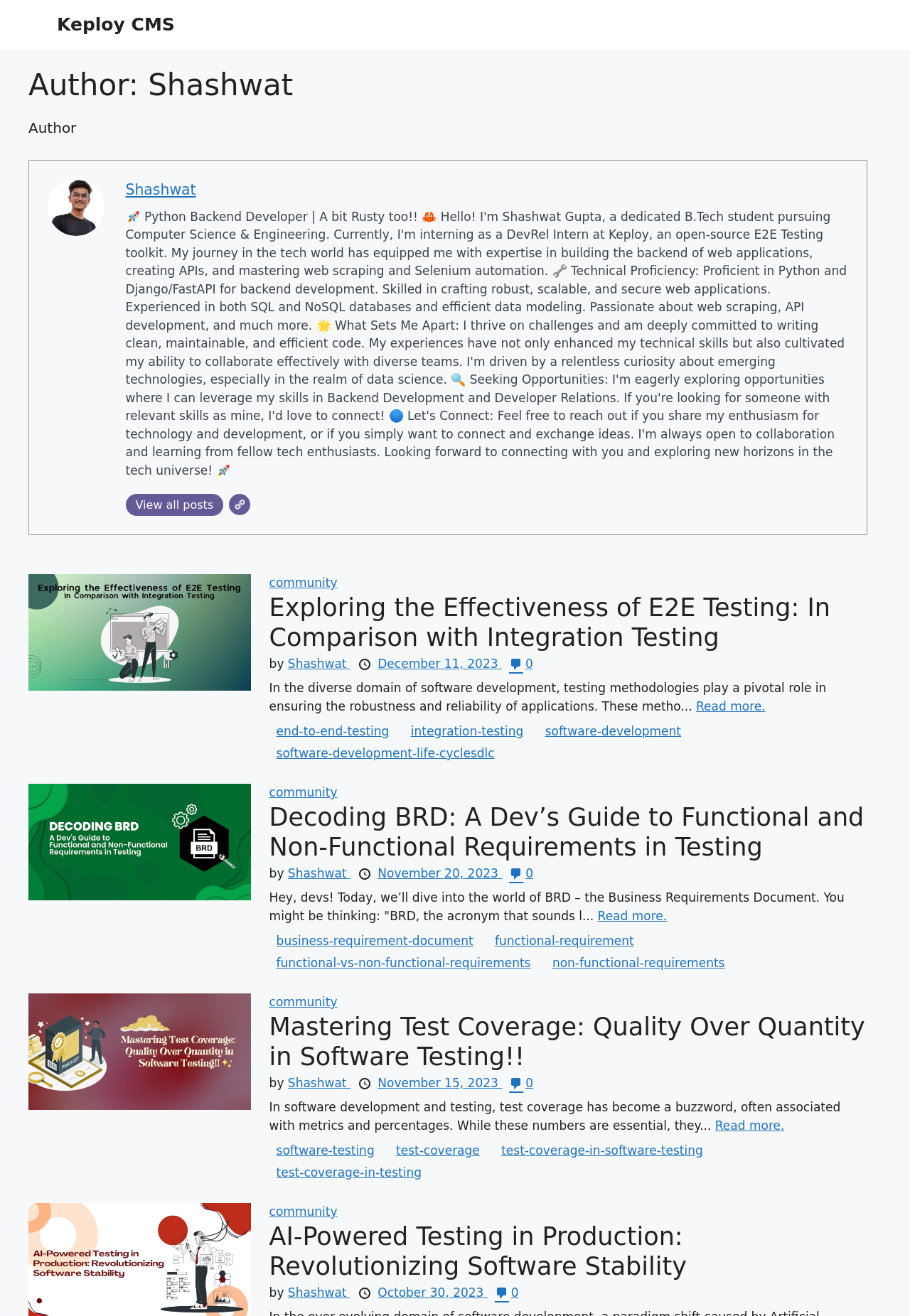Please determine the bounding box coordinates for the UI element described here. Use the format (top-left x, top-left y, bottom-right x, bottom-right y) with values bounded between 0 and 1: 0

[0.544, 0.977, 0.57, 0.987]